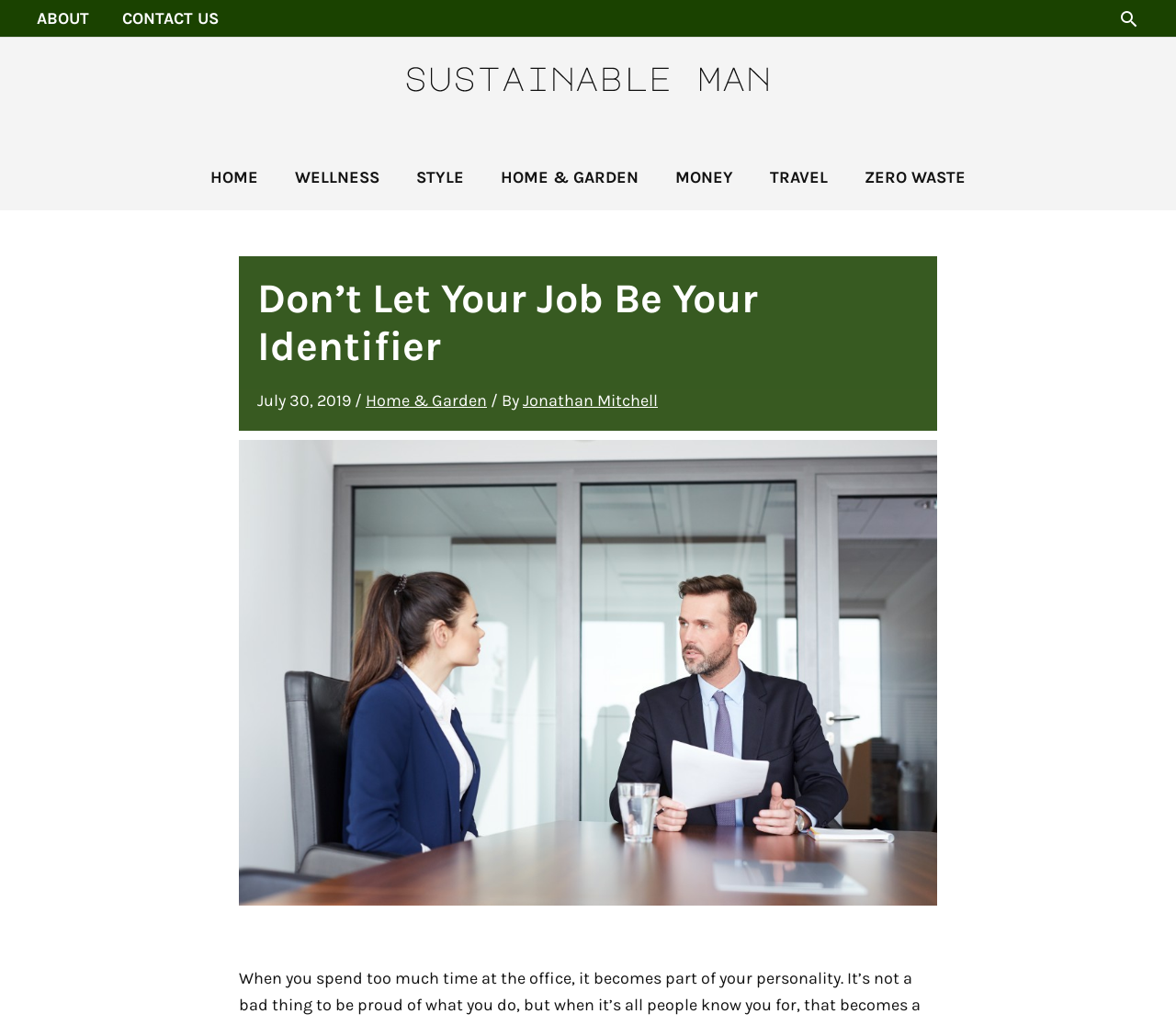Please respond in a single word or phrase: 
What is the category of the article?

Home & Garden